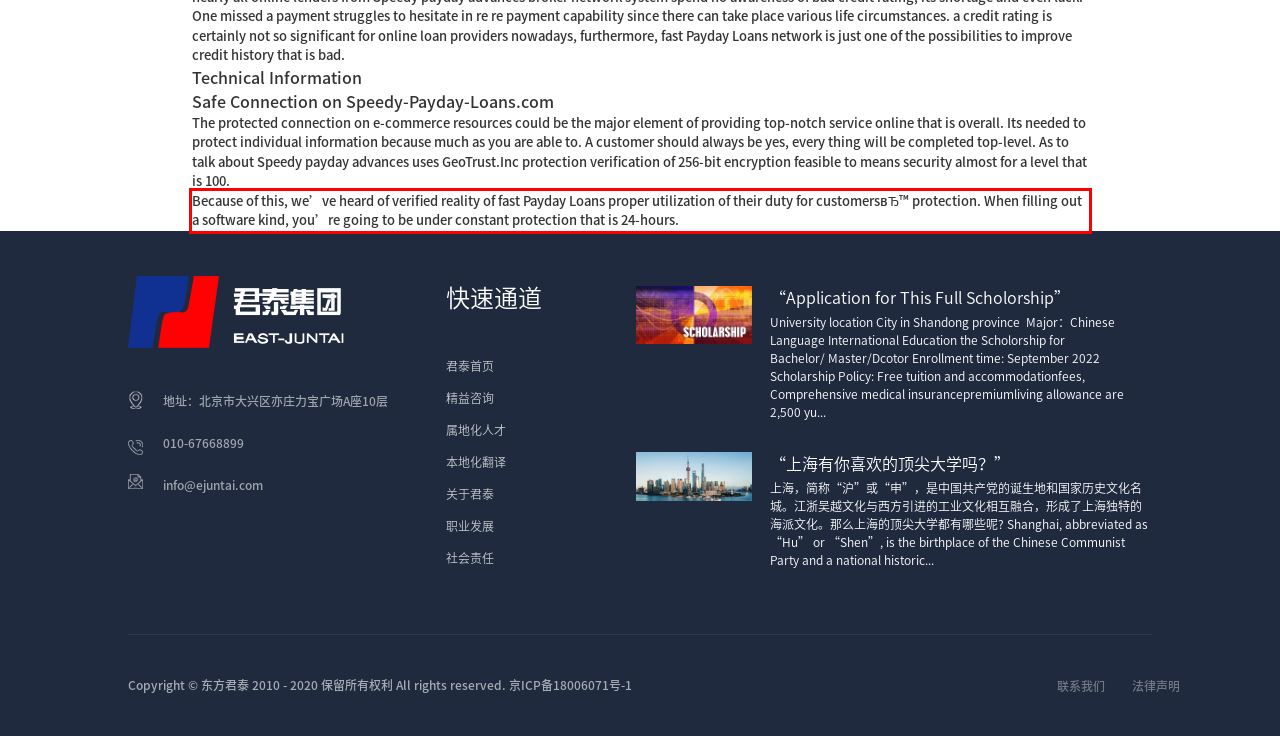Using the provided webpage screenshot, identify and read the text within the red rectangle bounding box.

Because of this, we’ve heard of verified reality of fast Payday Loans proper utilization of their duty for customersвЂ™ protection. When filling out a software kind, you’re going to be under constant protection that is 24-hours.